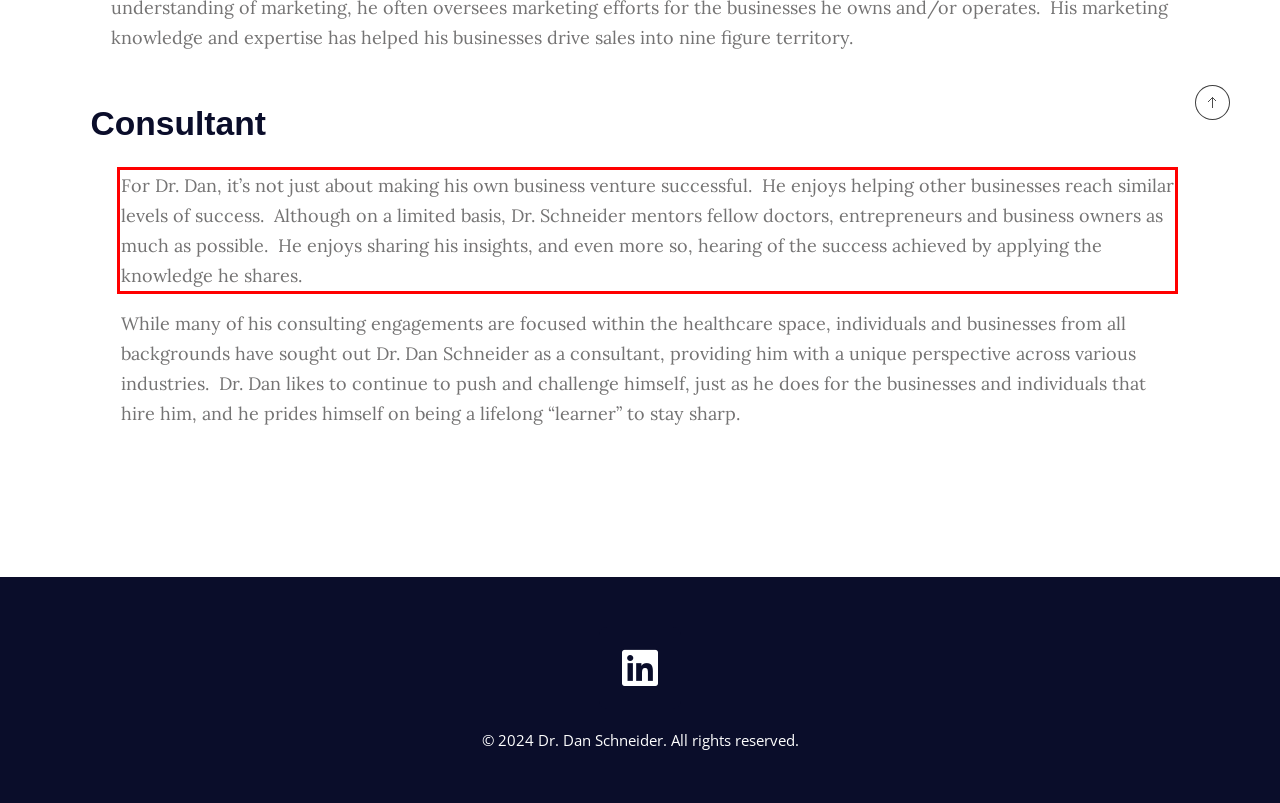You are presented with a screenshot containing a red rectangle. Extract the text found inside this red bounding box.

For Dr. Dan, it’s not just about making his own business venture successful. He enjoys helping other businesses reach similar levels of success. Although on a limited basis, Dr. Schneider mentors fellow doctors, entrepreneurs and business owners as much as possible. He enjoys sharing his insights, and even more so, hearing of the success achieved by applying the knowledge he shares.